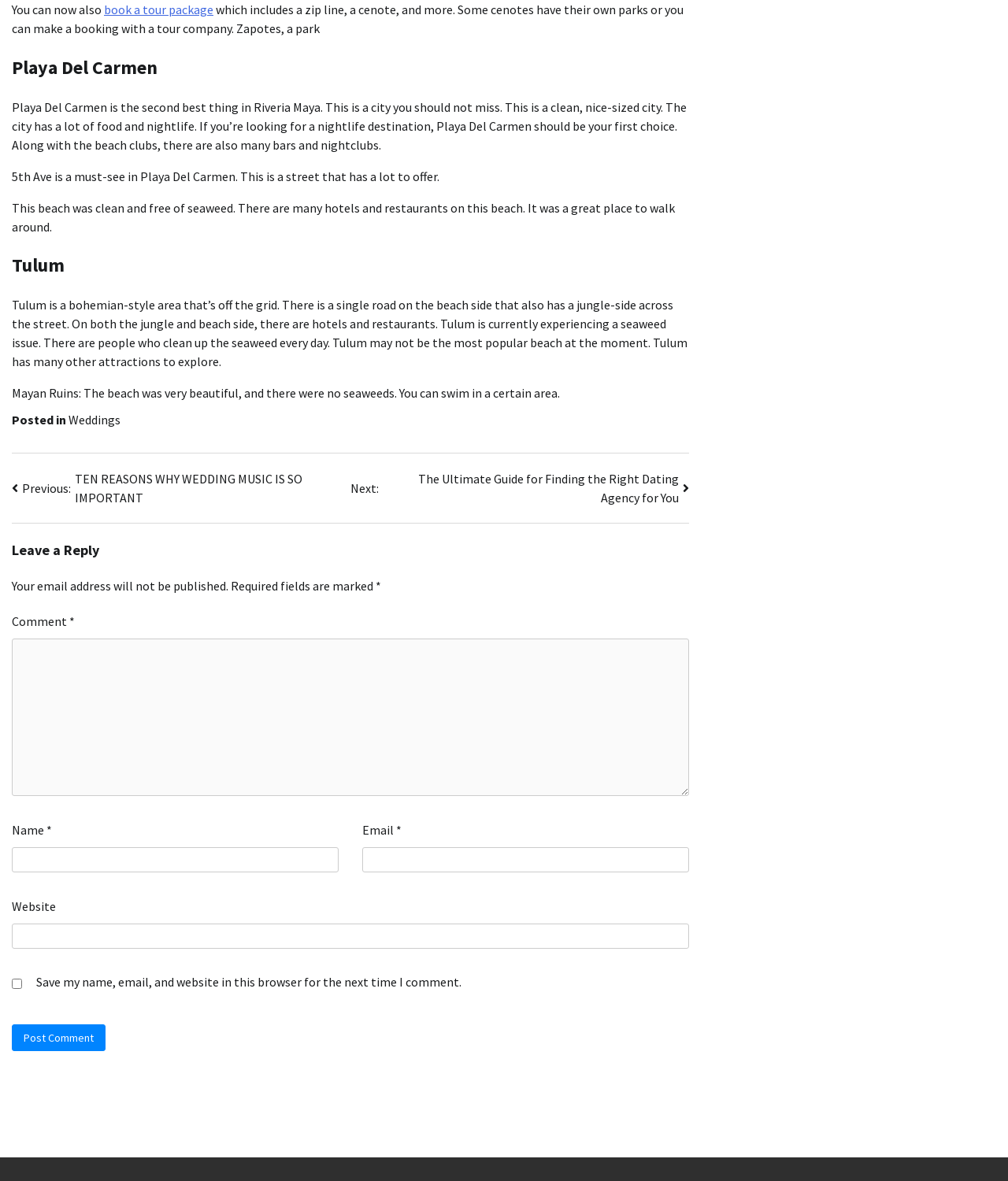Locate the bounding box coordinates of the element you need to click to accomplish the task described by this instruction: "Click on 'Weddings'".

[0.068, 0.349, 0.12, 0.362]